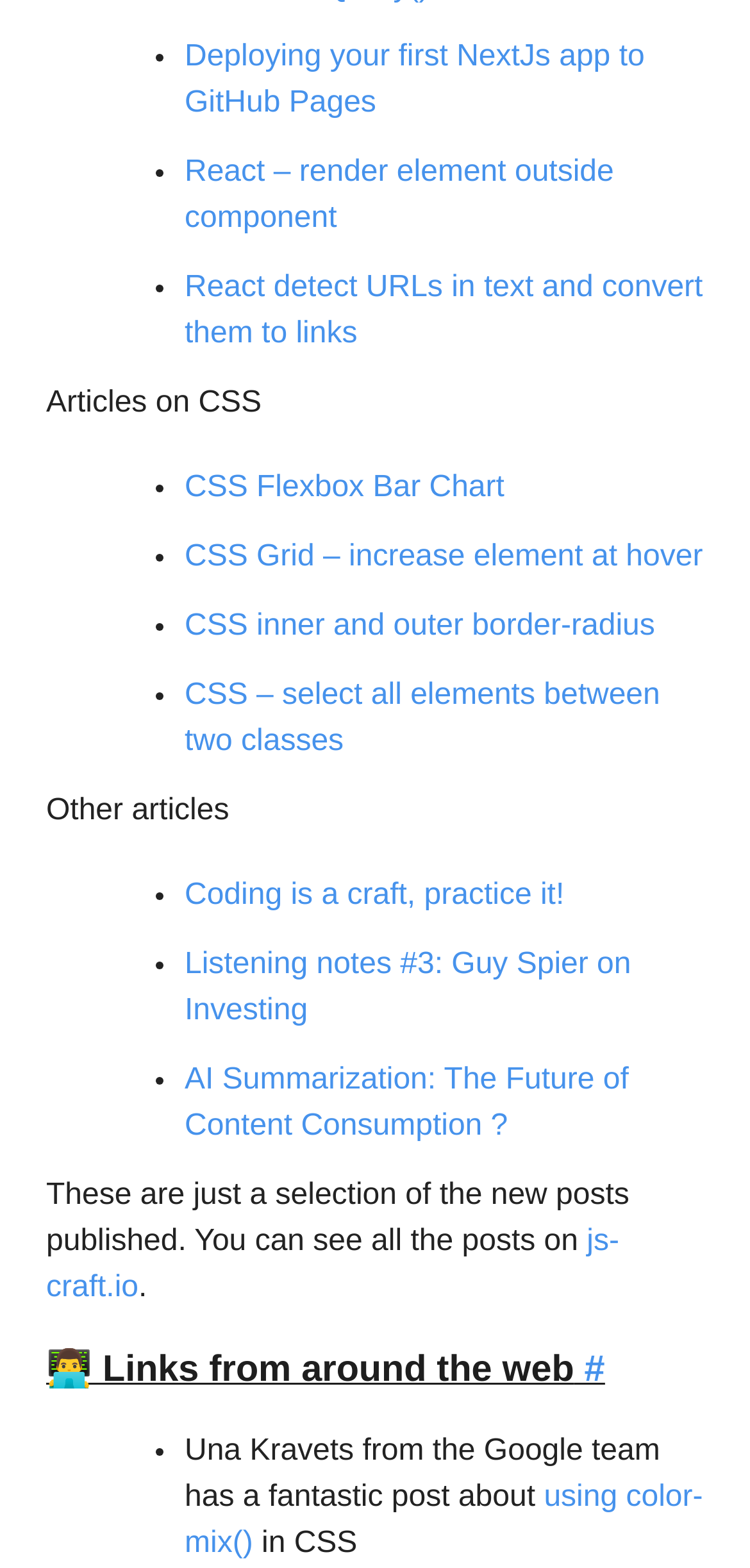Pinpoint the bounding box coordinates of the element you need to click to execute the following instruction: "Click on the link to learn about deploying your first NextJs app to GitHub Pages". The bounding box should be represented by four float numbers between 0 and 1, in the format [left, top, right, bottom].

[0.246, 0.026, 0.86, 0.076]